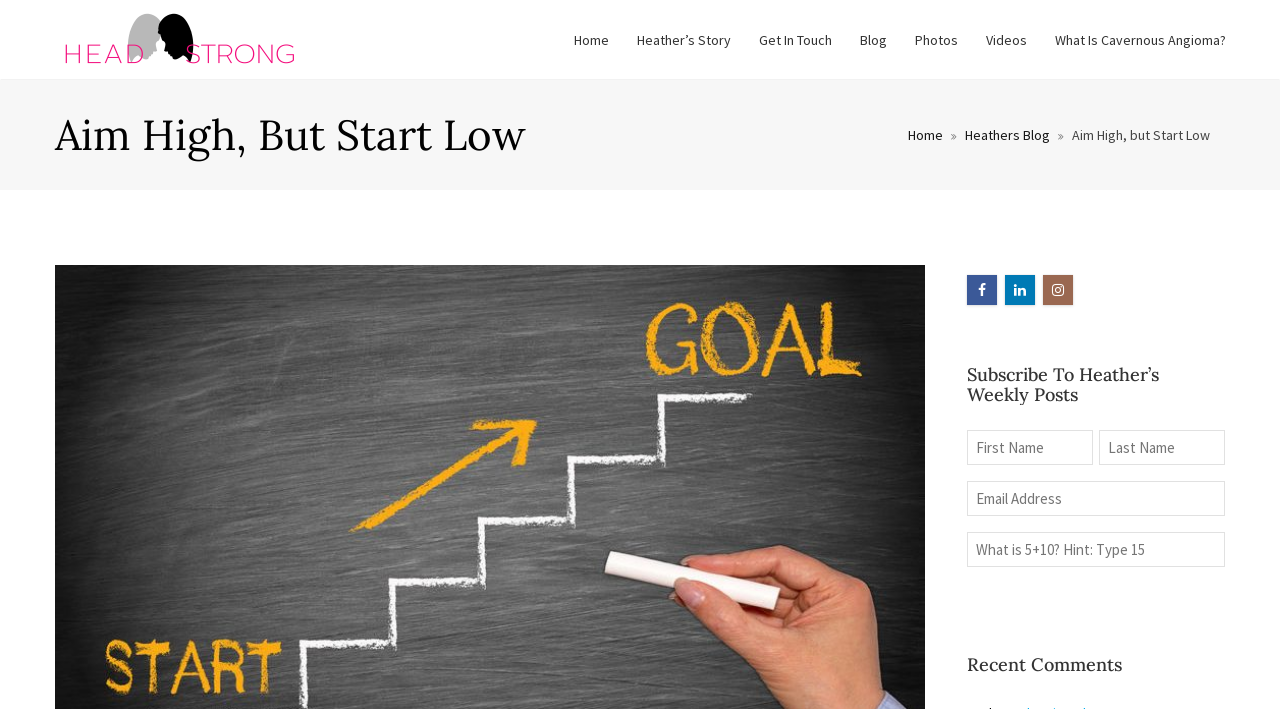Please specify the bounding box coordinates of the area that should be clicked to accomplish the following instruction: "contact Heather". The coordinates should consist of four float numbers between 0 and 1, i.e., [left, top, right, bottom].

[0.582, 0.0, 0.661, 0.113]